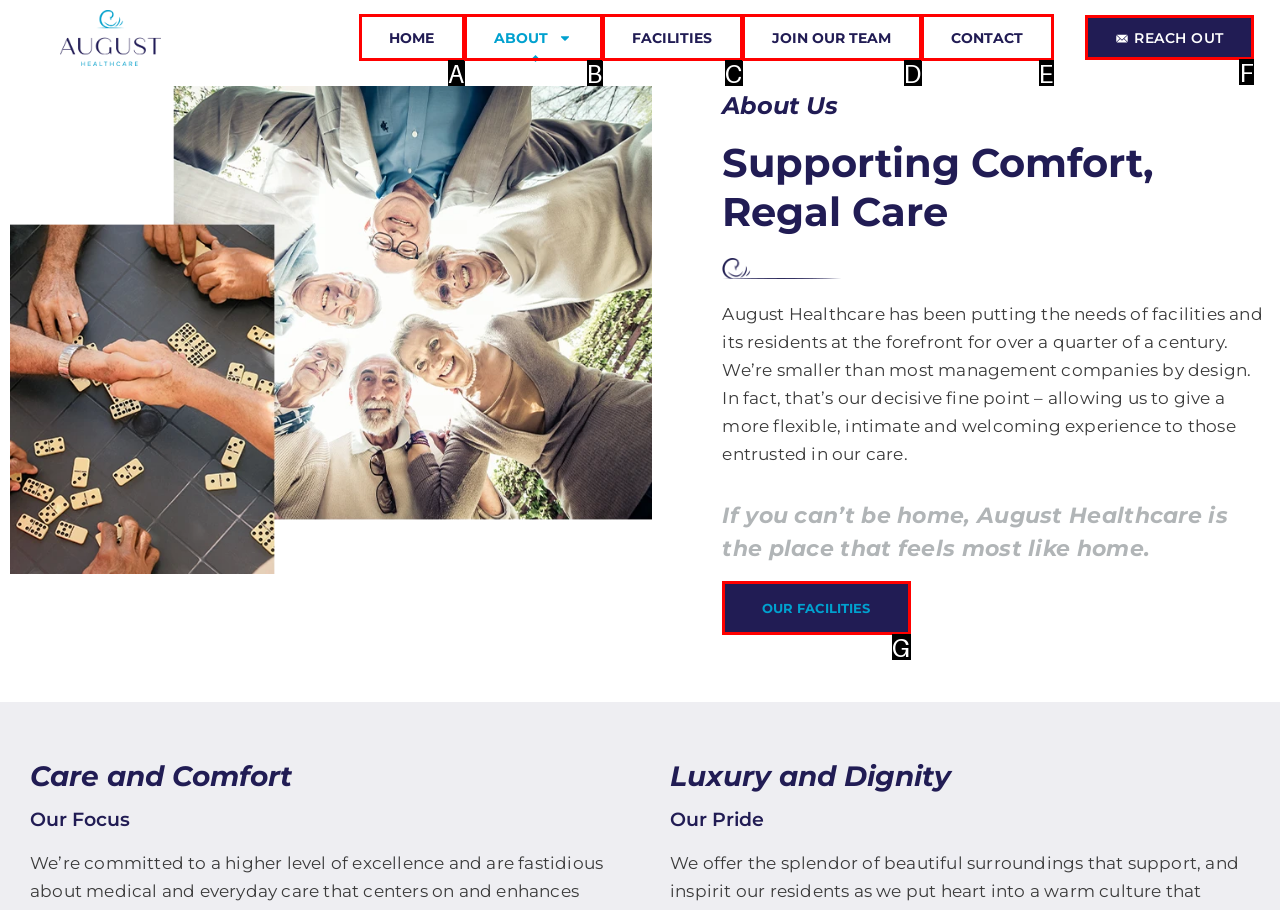Determine the HTML element that aligns with the description: reach out
Answer by stating the letter of the appropriate option from the available choices.

F